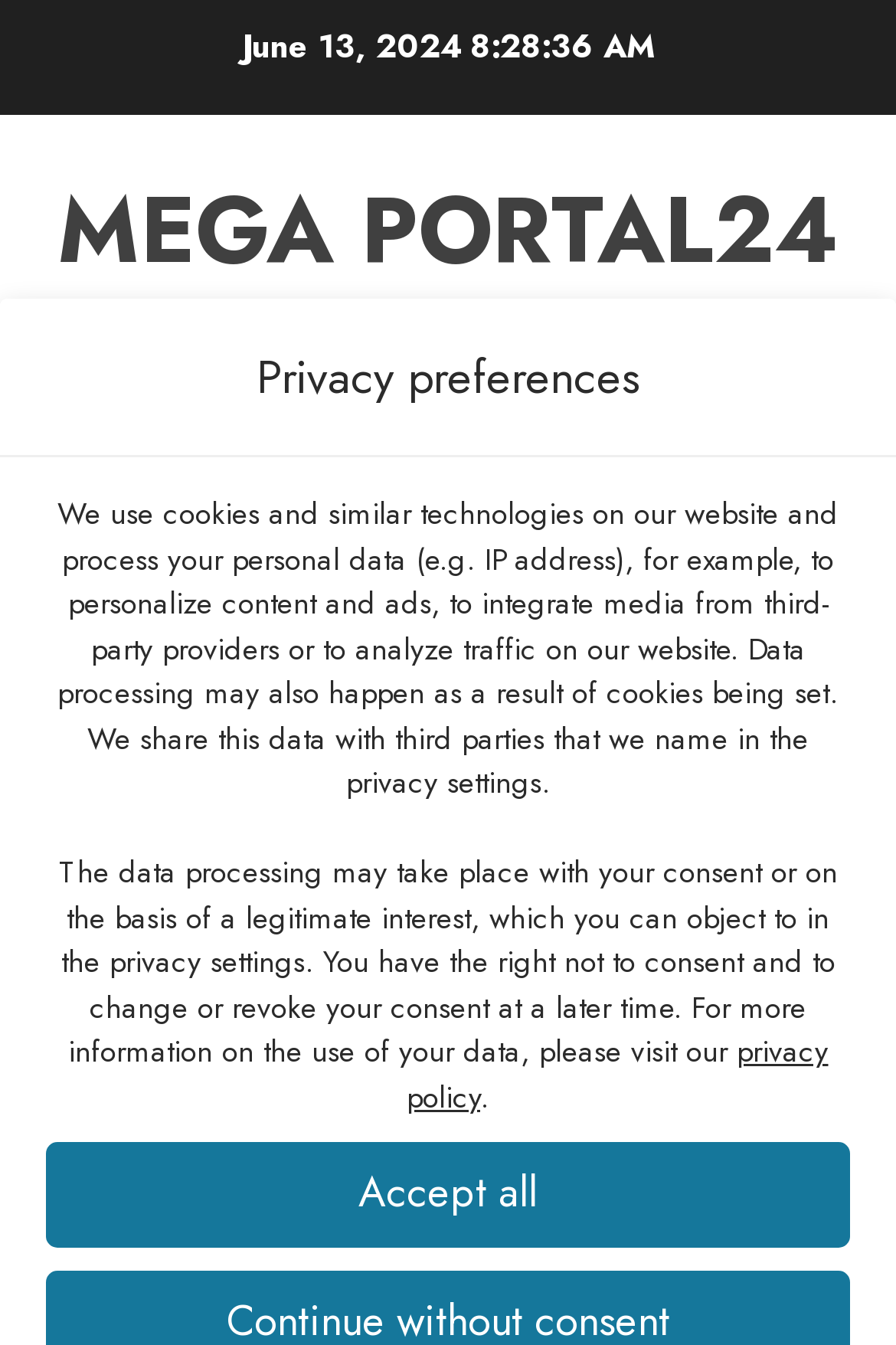Locate the bounding box coordinates of the area to click to fulfill this instruction: "Go to the Home page". The bounding box should be presented as four float numbers between 0 and 1, in the order [left, top, right, bottom].

[0.077, 0.415, 0.164, 0.449]